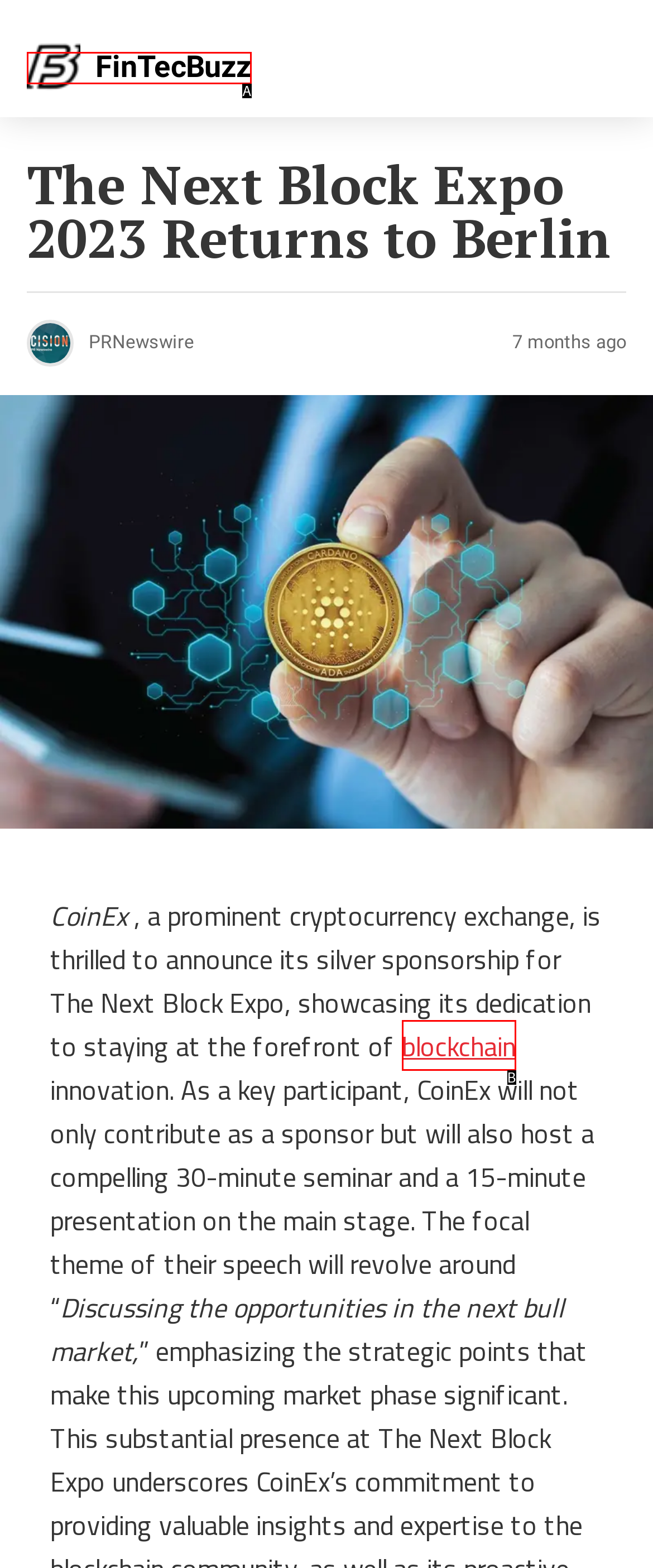Tell me which option best matches this description: blockchain
Answer with the letter of the matching option directly from the given choices.

B